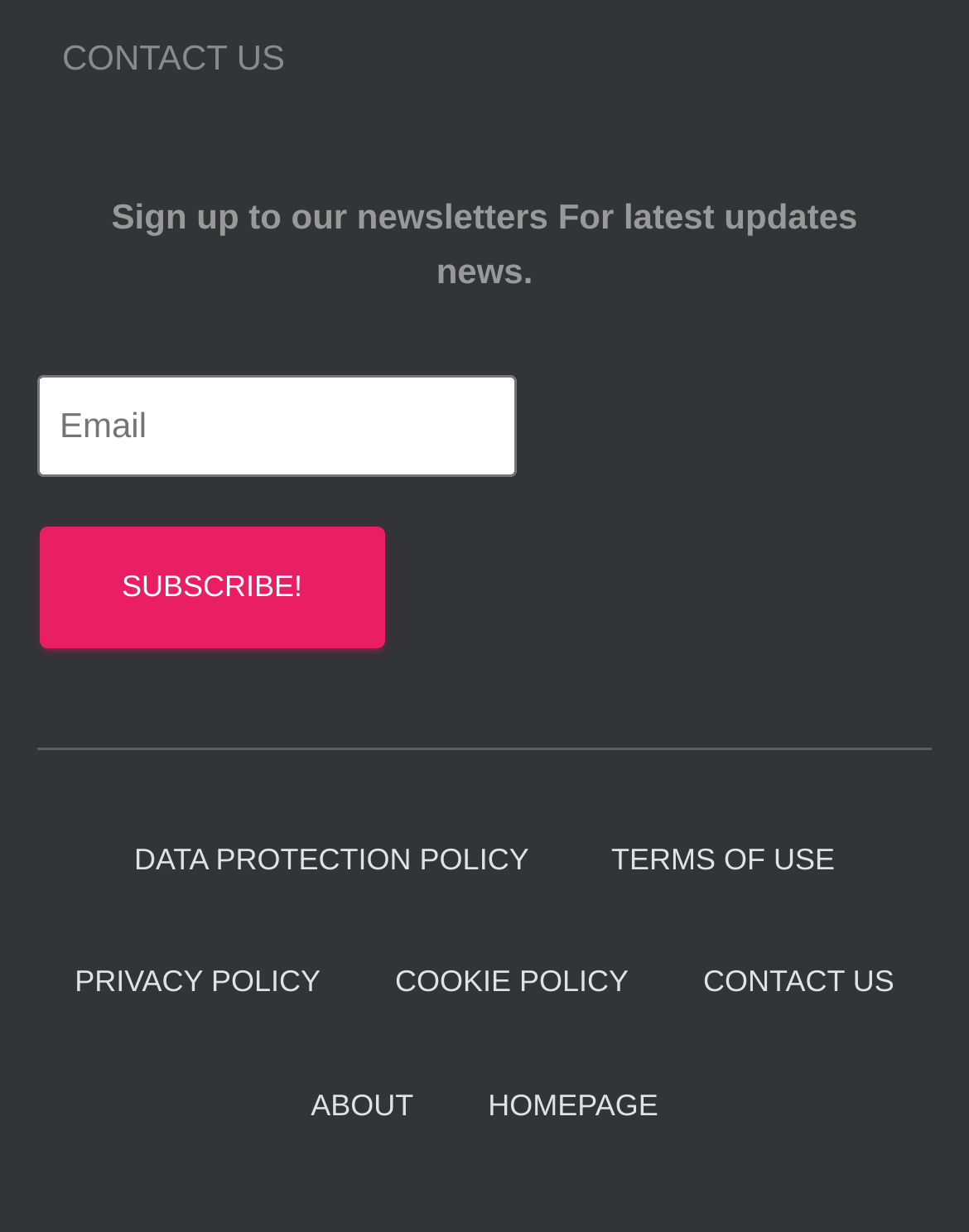Please give a succinct answer using a single word or phrase:
How many links are there in the footer section?

6